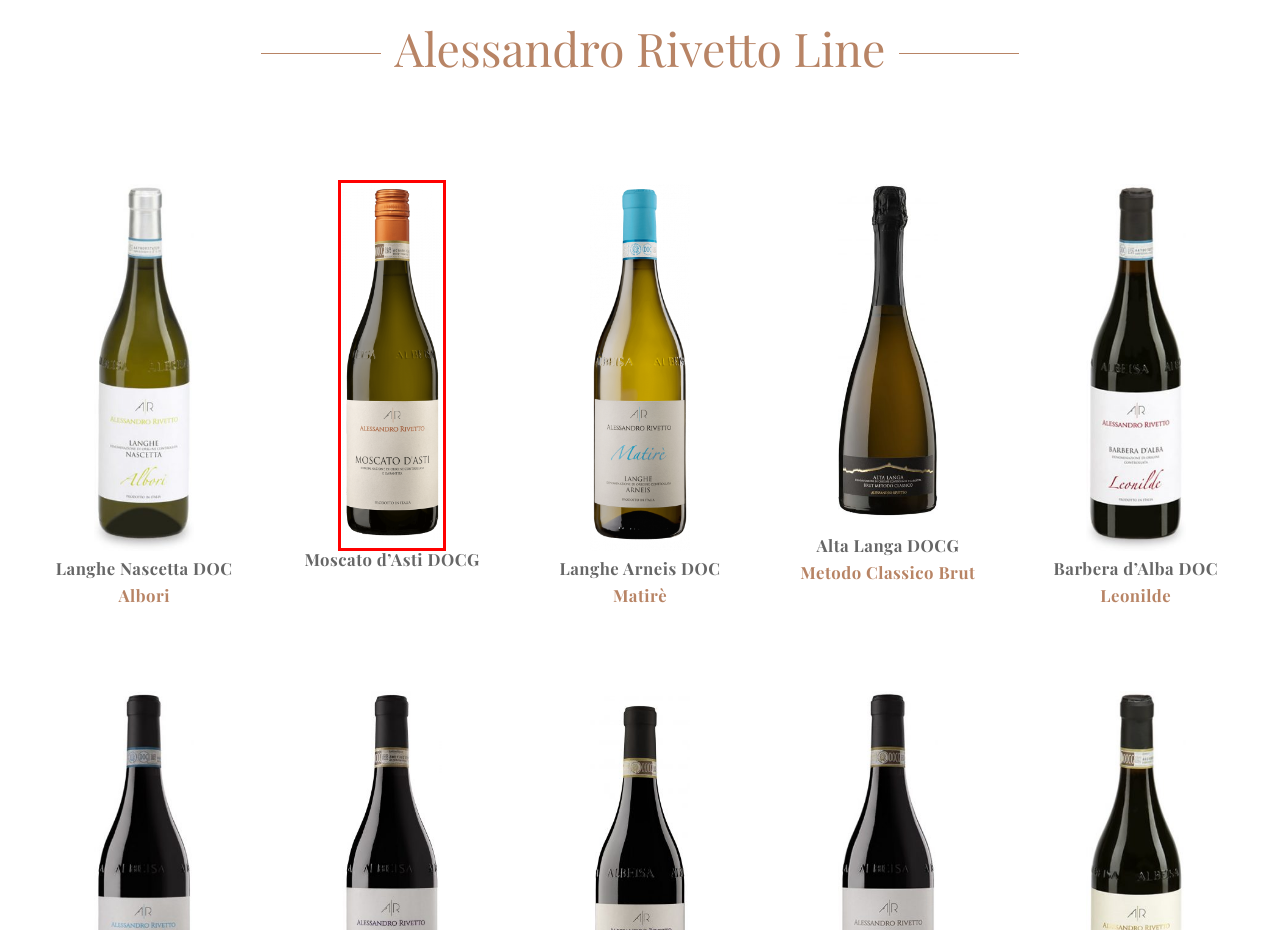A screenshot of a webpage is given, featuring a red bounding box around a UI element. Please choose the webpage description that best aligns with the new webpage after clicking the element in the bounding box. These are the descriptions:
A. Langhe Nascetta DOC Albori - Alessandro Rivetto
B. Barbaresco DOCG Montersino - Alessandro Rivetto
C. Barolo DOCG Vigna Rionda - Alessandro Rivetto
D. Barolo DOCG Riserva - Alessandro Rivetto
E. Langhe Nebbiolo DOC - Alessandro Rivetto
F. Alta Langa DOCG Metodo Classico Brut - Alessandro Rivetto
G. Barbera d'Alba DOC Leonilde - Alessandro Rivetto
H. Moscato d'Asti DOCG - Alessandro Rivetto

H